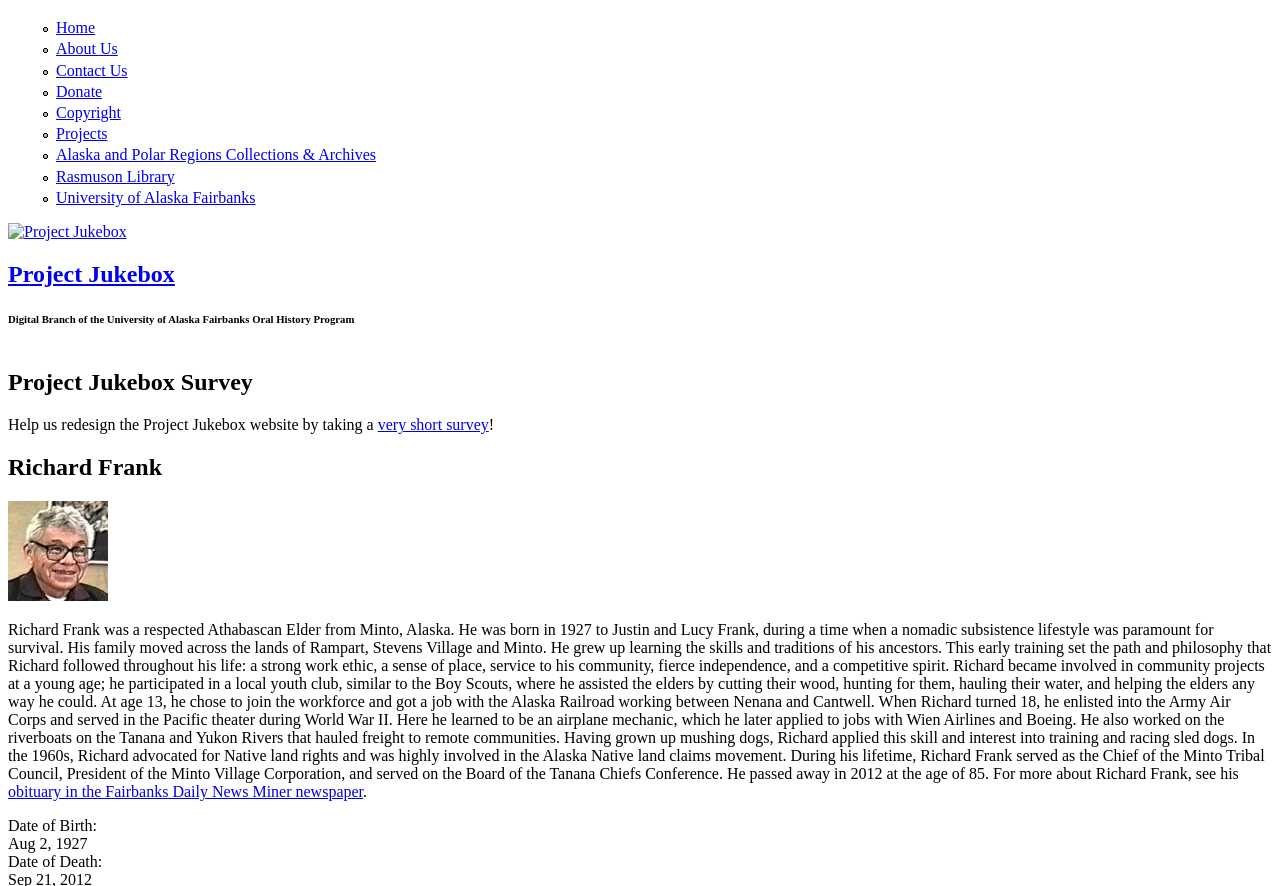What is Richard Frank's date of birth?
Using the image, respond with a single word or phrase.

Aug 2, 1927